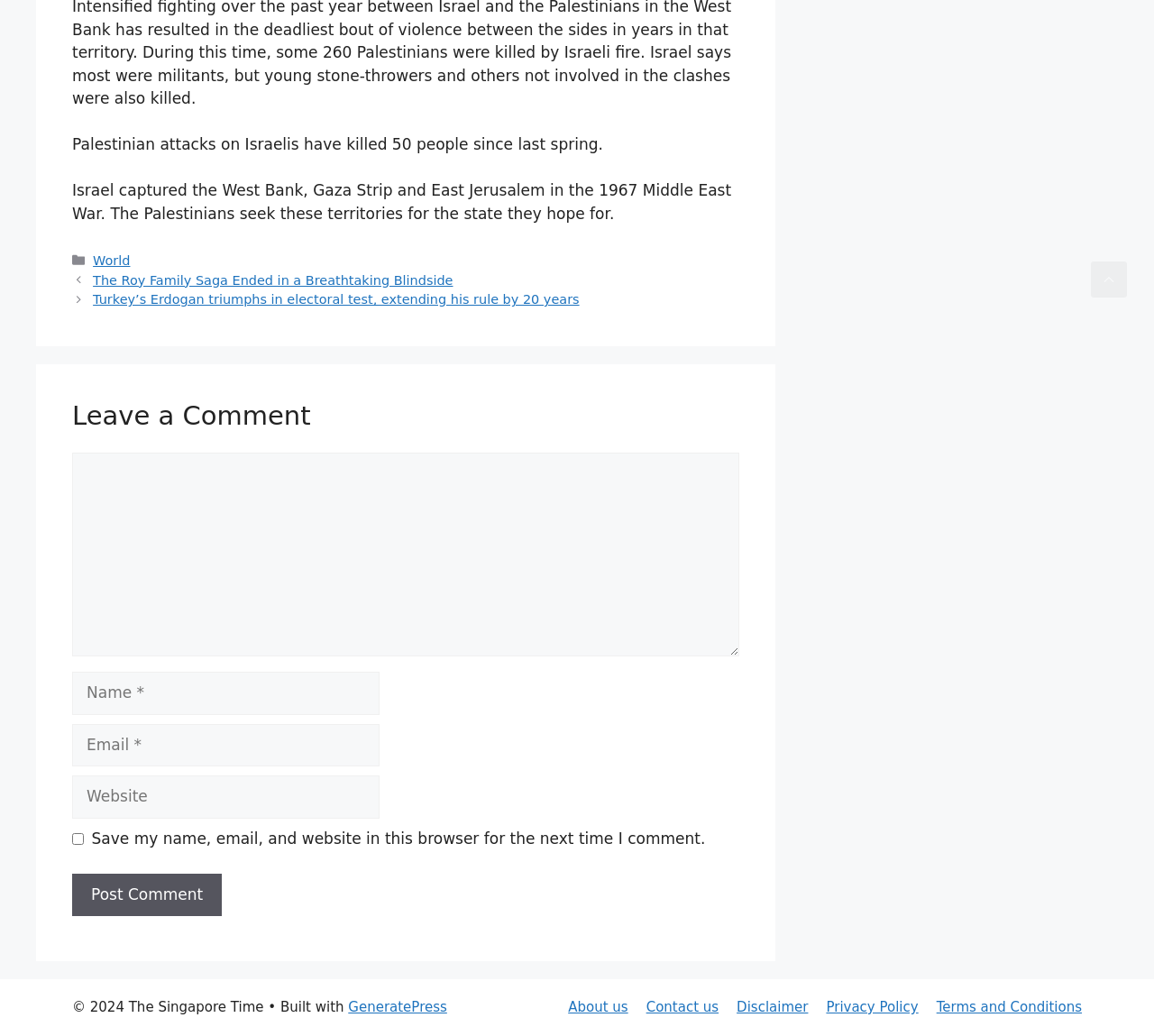Given the webpage screenshot, identify the bounding box of the UI element that matches this description: "Contact us".

[0.56, 0.965, 0.623, 0.98]